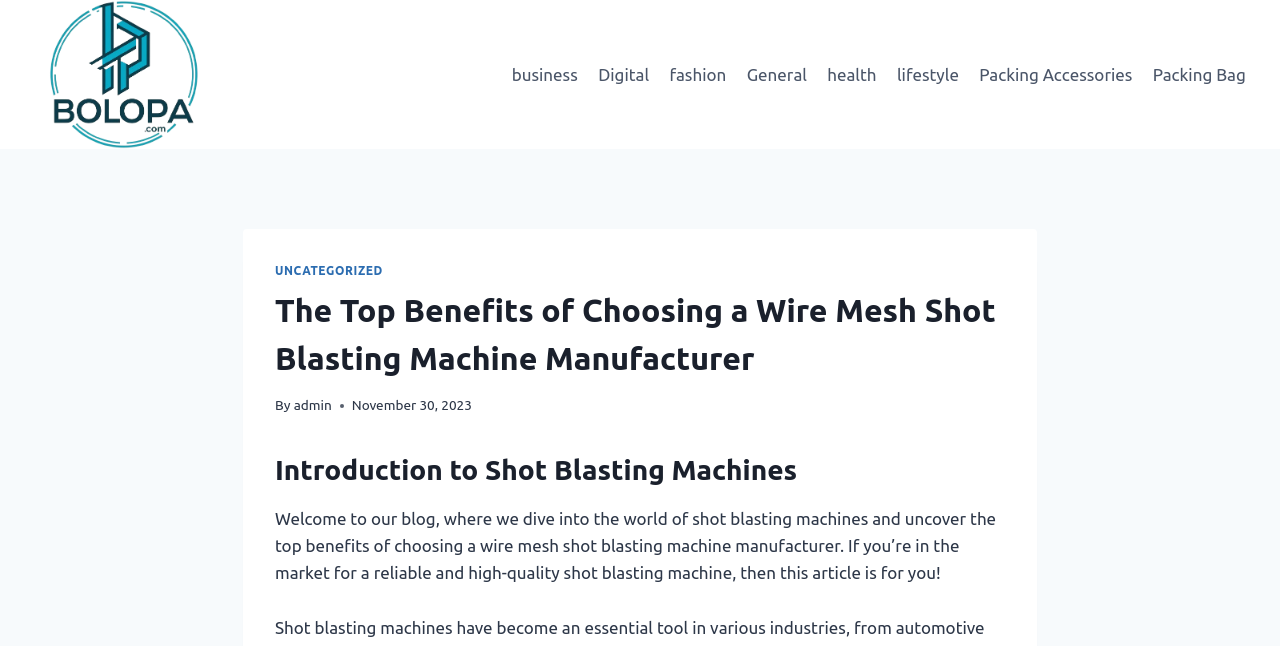Utilize the information from the image to answer the question in detail:
When was the article published?

The publication date of the article can be found by looking at the time element, which displays the date 'November 30, 2023'.